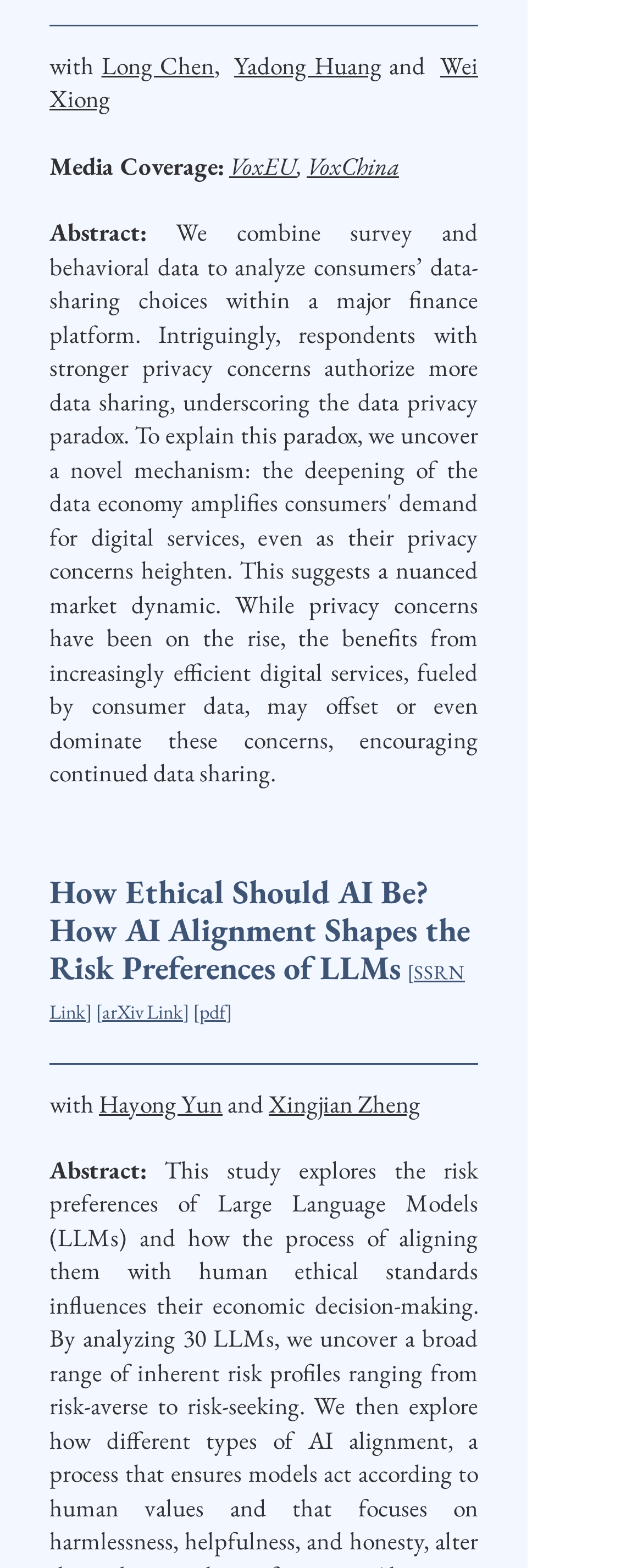Identify the bounding box for the given UI element using the description provided. Coordinates should be in the format (top-left x, top-left y, bottom-right x, bottom-right y) and must be between 0 and 1. Here is the description: arXiv Link

[0.159, 0.637, 0.285, 0.654]